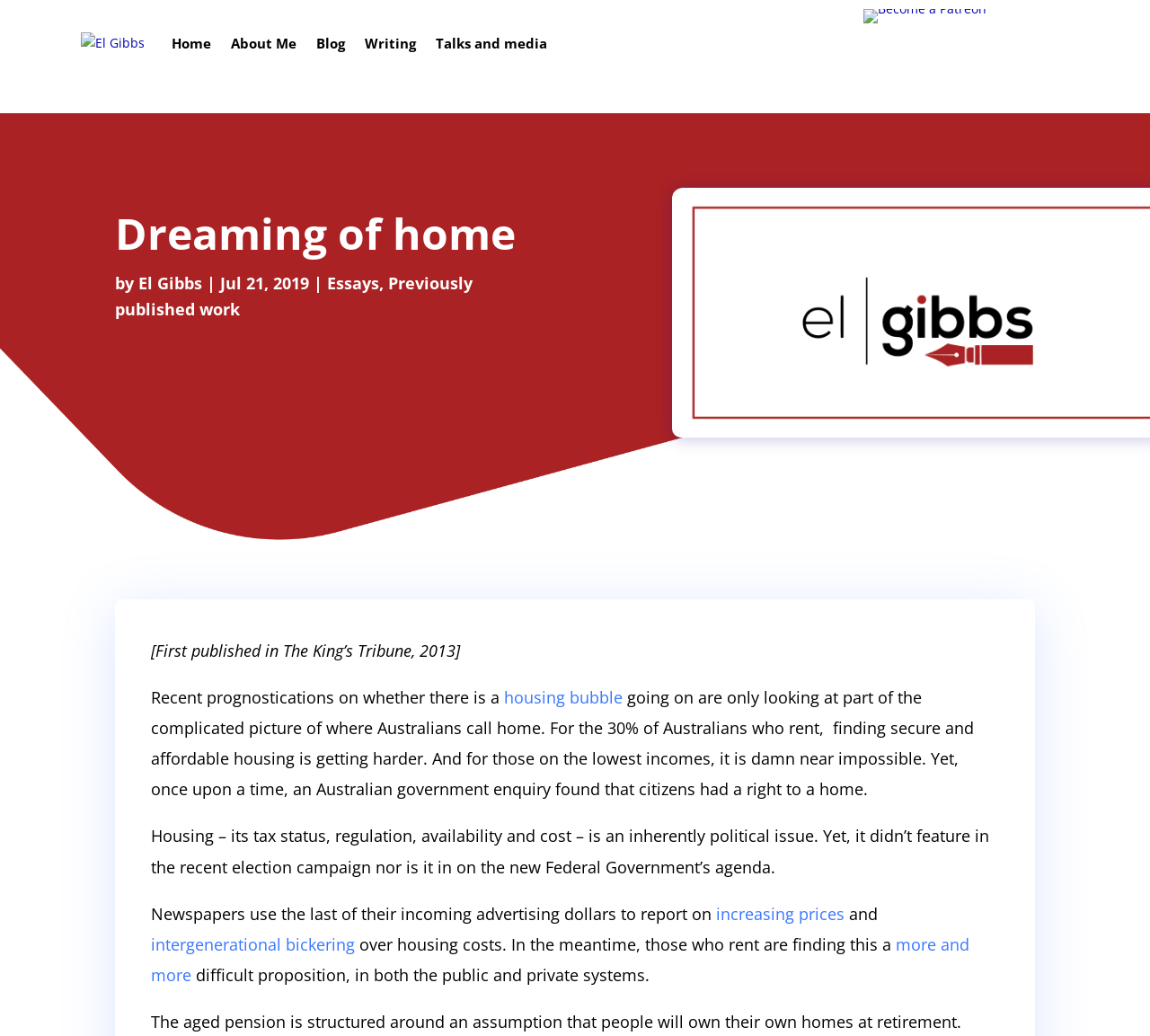Please identify the bounding box coordinates of where to click in order to follow the instruction: "Support the author on Patreon".

[0.75, 0.0, 0.857, 0.016]